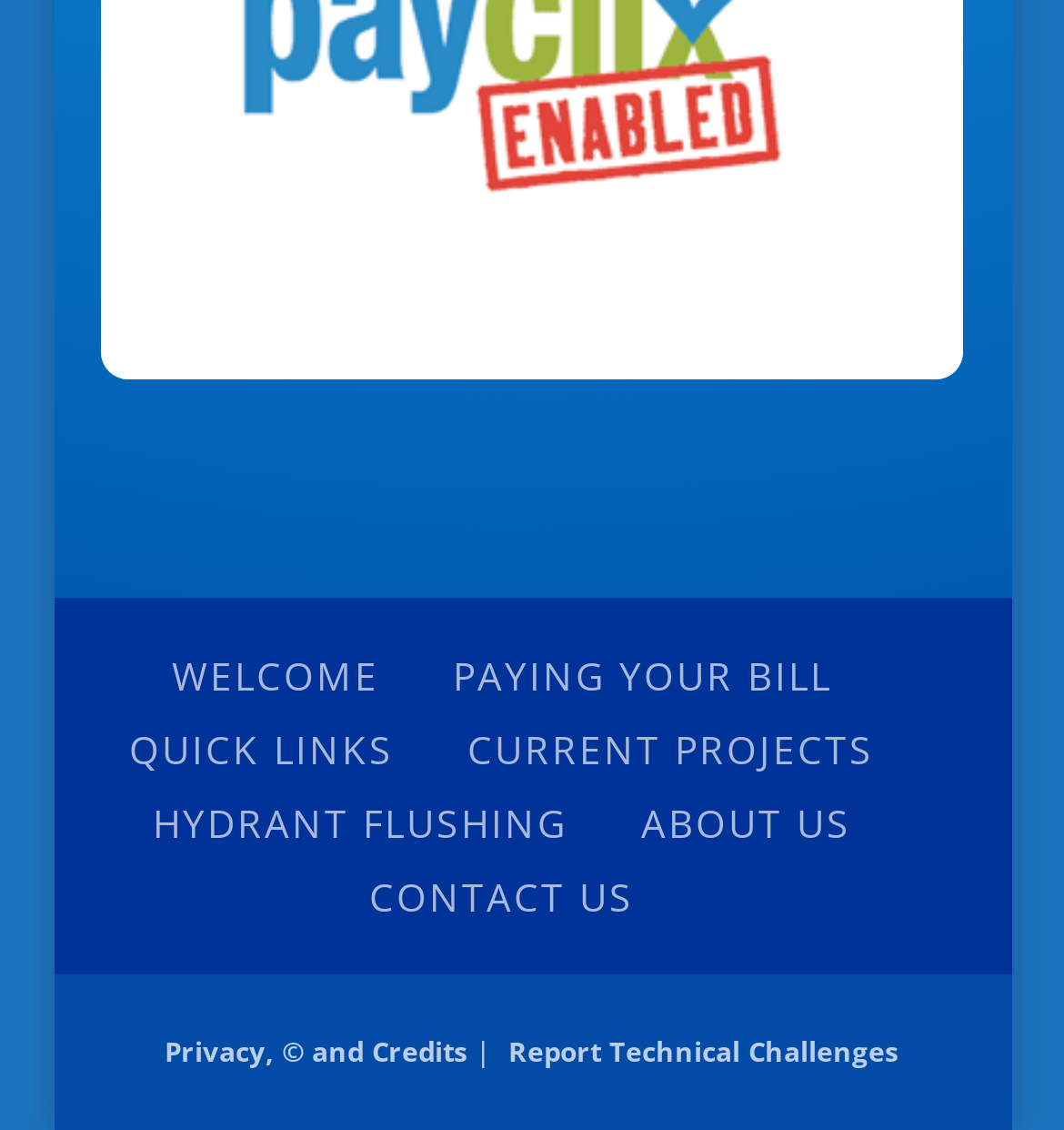Locate the coordinates of the bounding box for the clickable region that fulfills this instruction: "view current projects".

[0.44, 0.64, 0.822, 0.686]